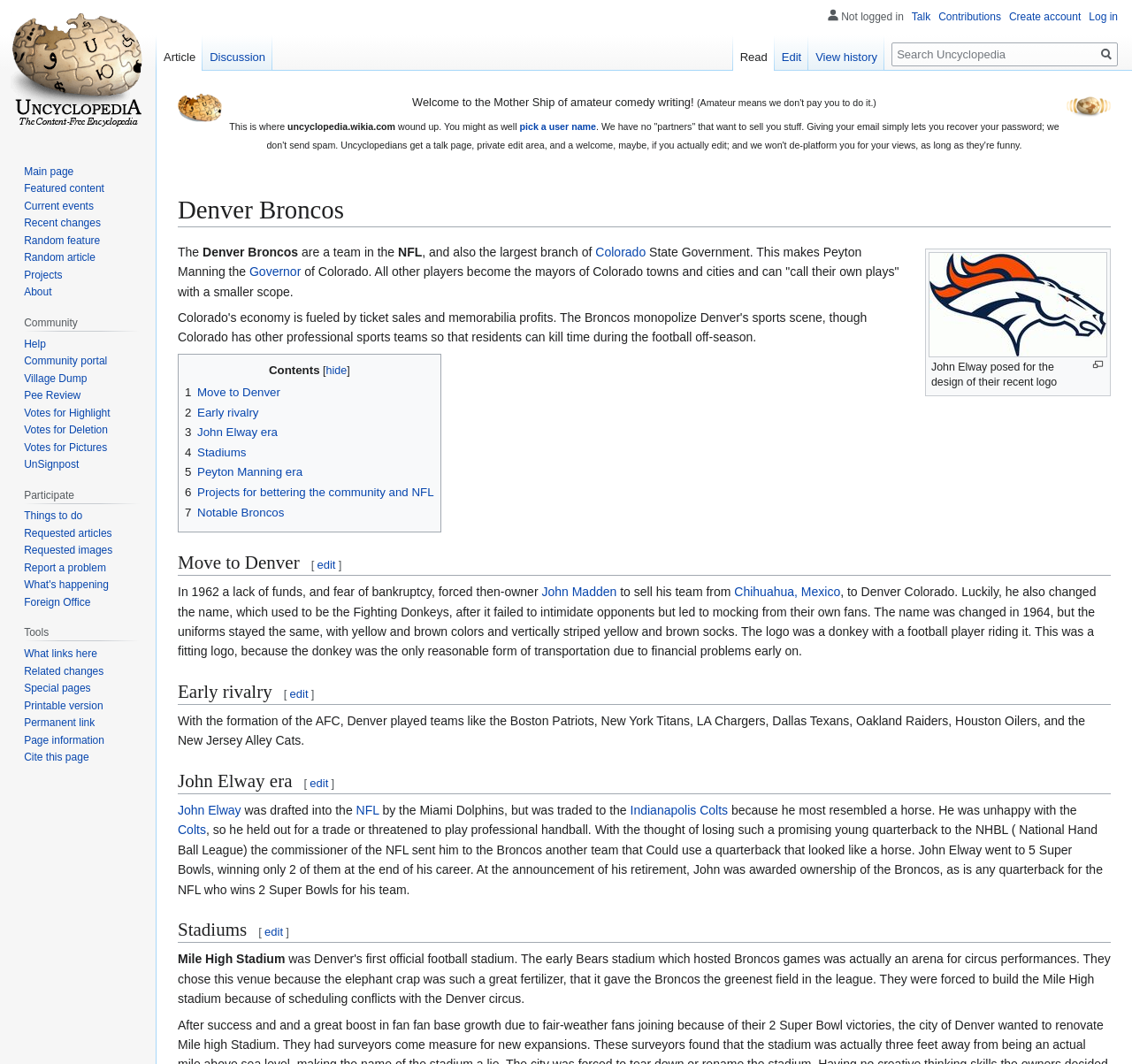Given the element description alt="Puzzle Potato Dry Brush.png", predict the bounding box coordinates for the UI element in the webpage screenshot. The format should be (top-left x, top-left y, bottom-right x, bottom-right y), and the values should be between 0 and 1.

[0.157, 0.095, 0.196, 0.107]